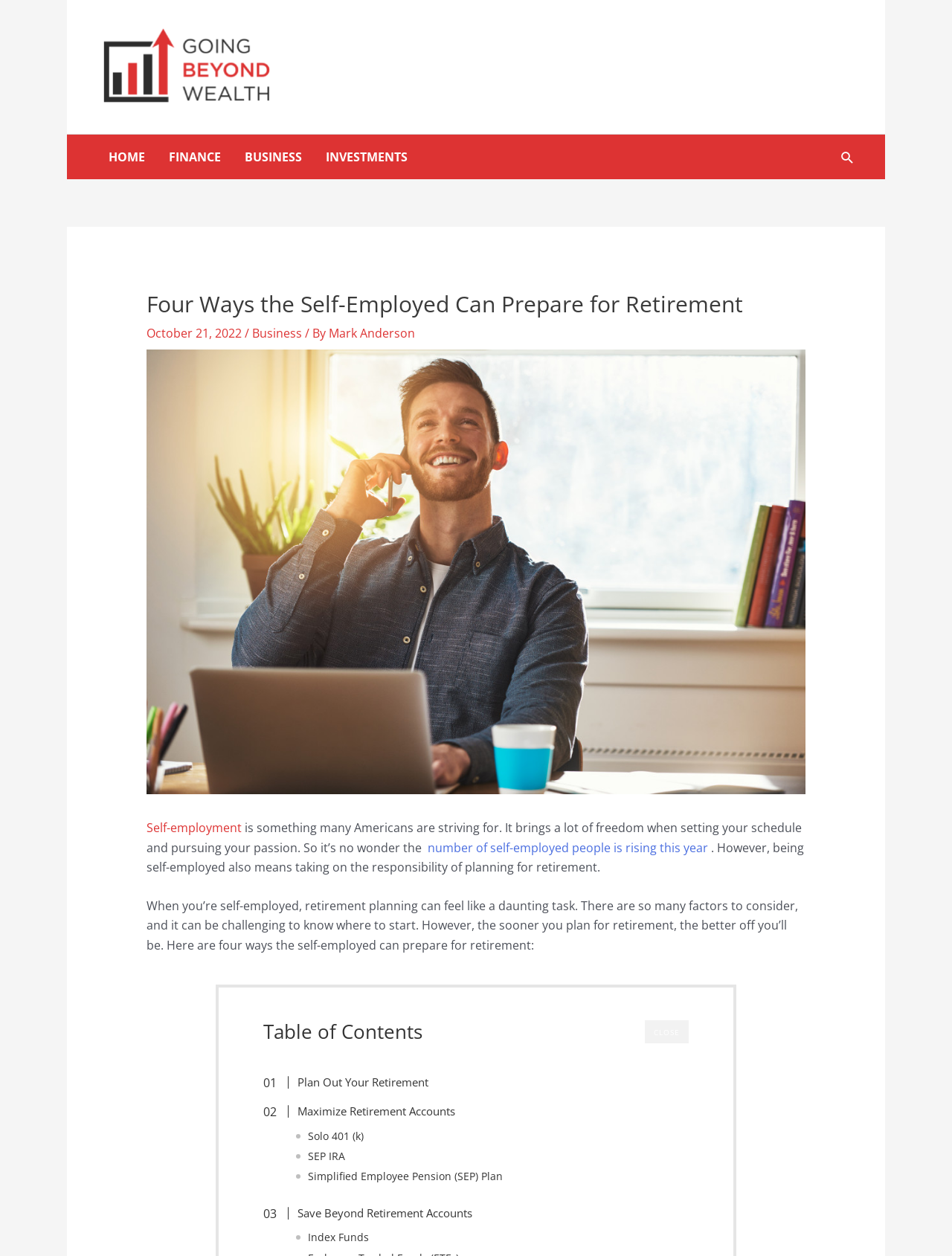Please specify the bounding box coordinates in the format (top-left x, top-left y, bottom-right x, bottom-right y), with values ranging from 0 to 1. Identify the bounding box for the UI component described as follows: Search

[0.882, 0.119, 0.898, 0.131]